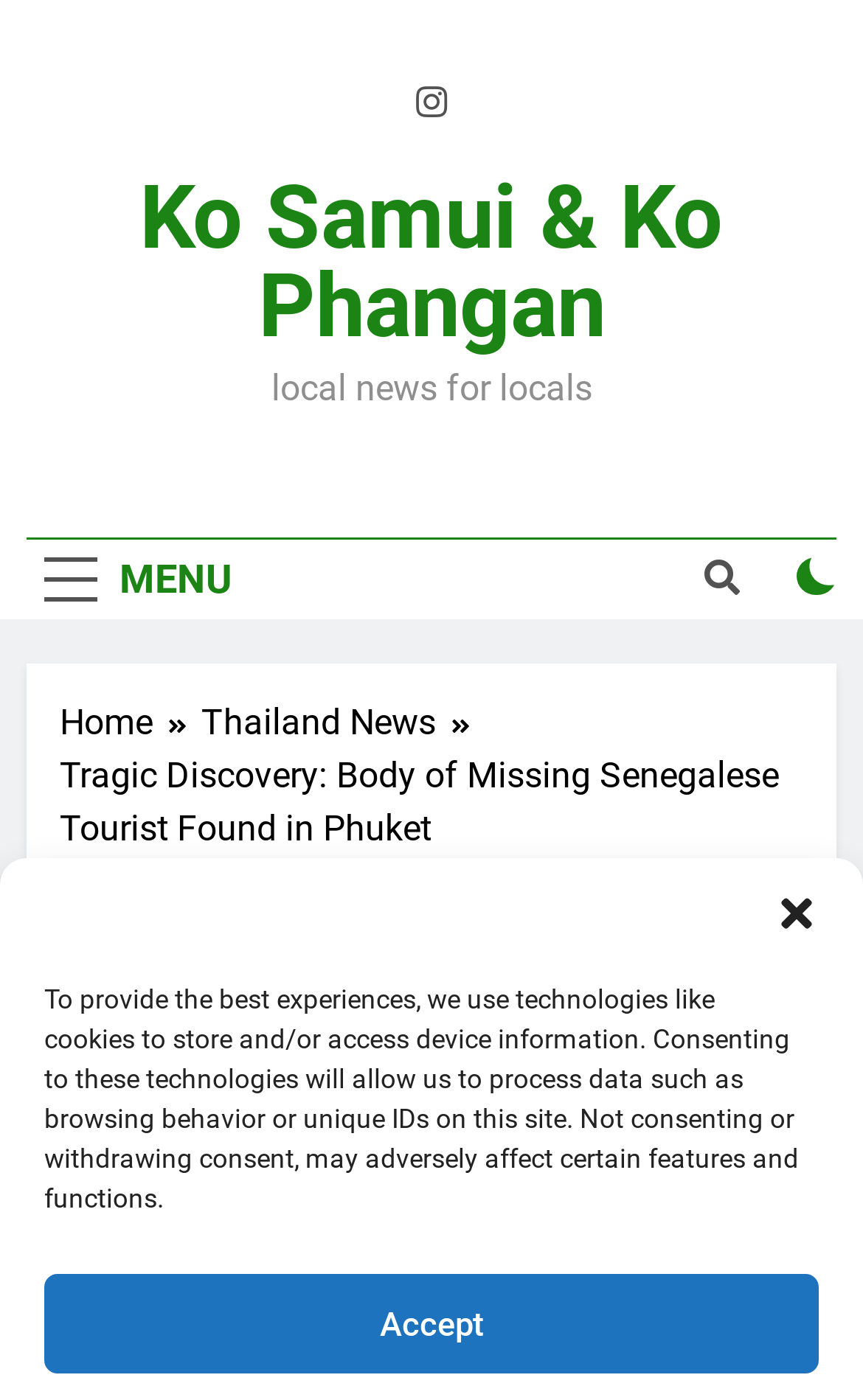Identify the bounding box coordinates for the region to click in order to carry out this instruction: "click the close dialog button". Provide the coordinates using four float numbers between 0 and 1, formatted as [left, top, right, bottom].

[0.897, 0.637, 0.949, 0.668]